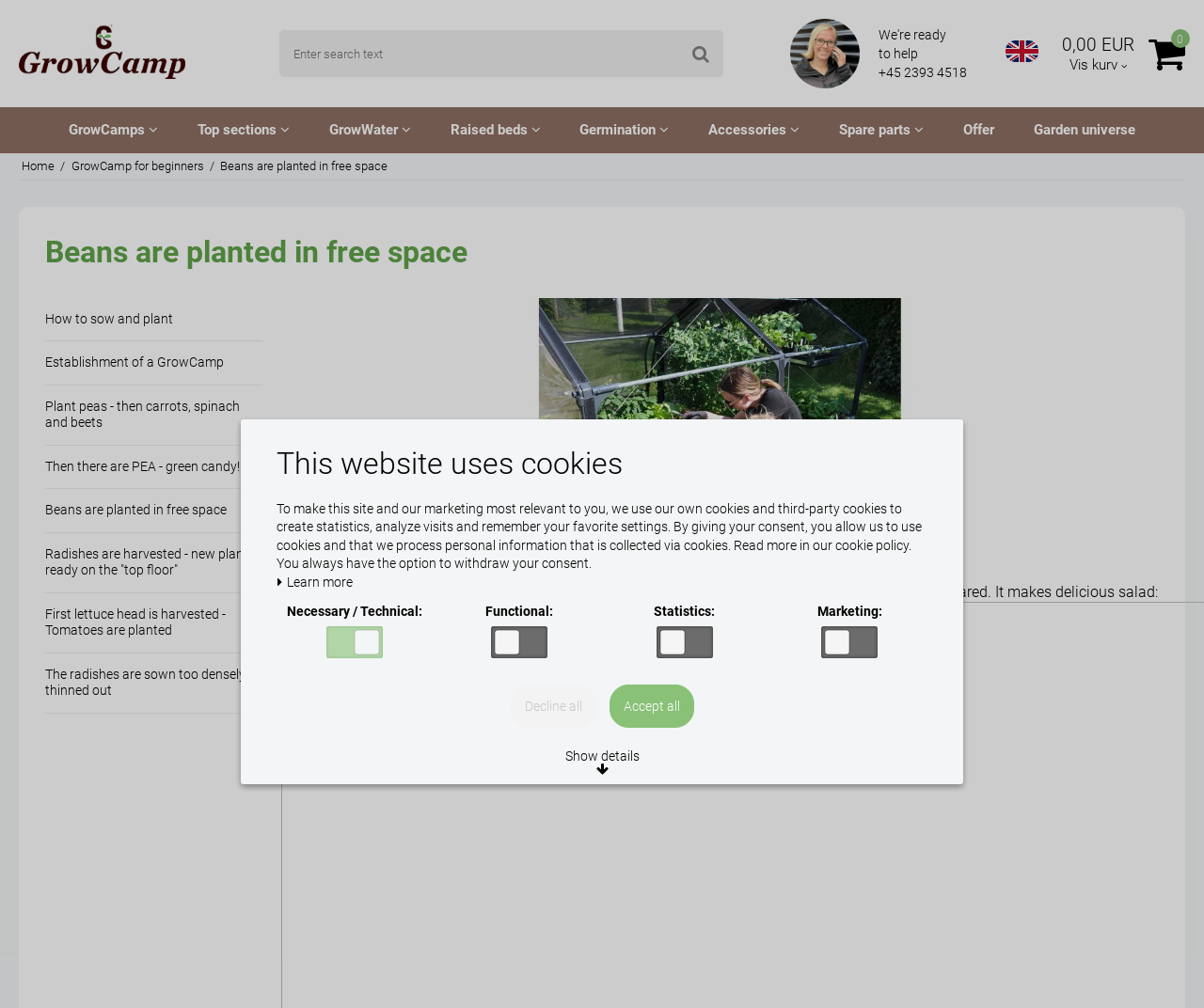Please specify the coordinates of the bounding box for the element that should be clicked to carry out this instruction: "Learn more about cookies". The coordinates must be four float numbers between 0 and 1, formatted as [left, top, right, bottom].

[0.23, 0.571, 0.293, 0.585]